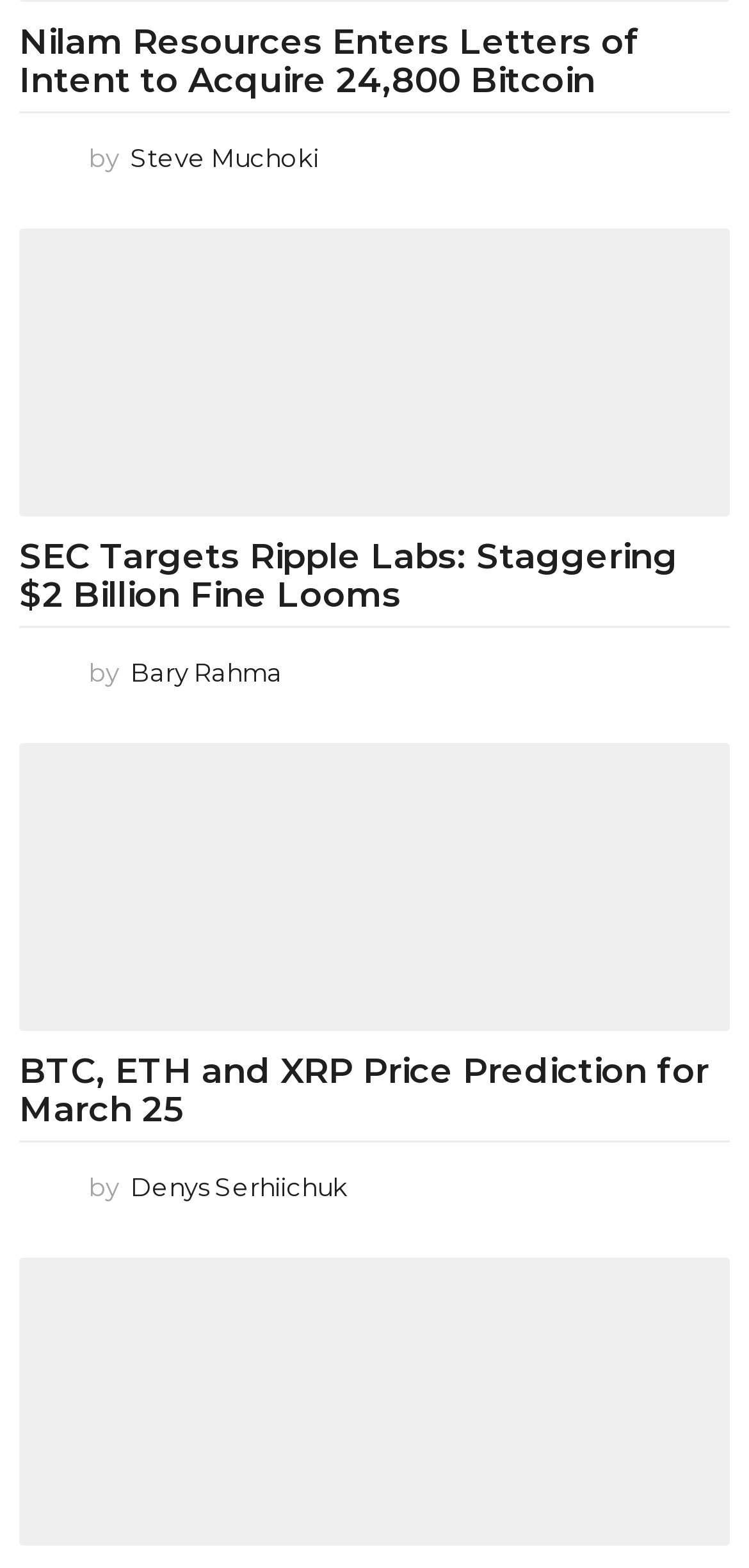Give a one-word or short-phrase answer to the following question: 
Is there an image associated with the author of the first article?

Yes